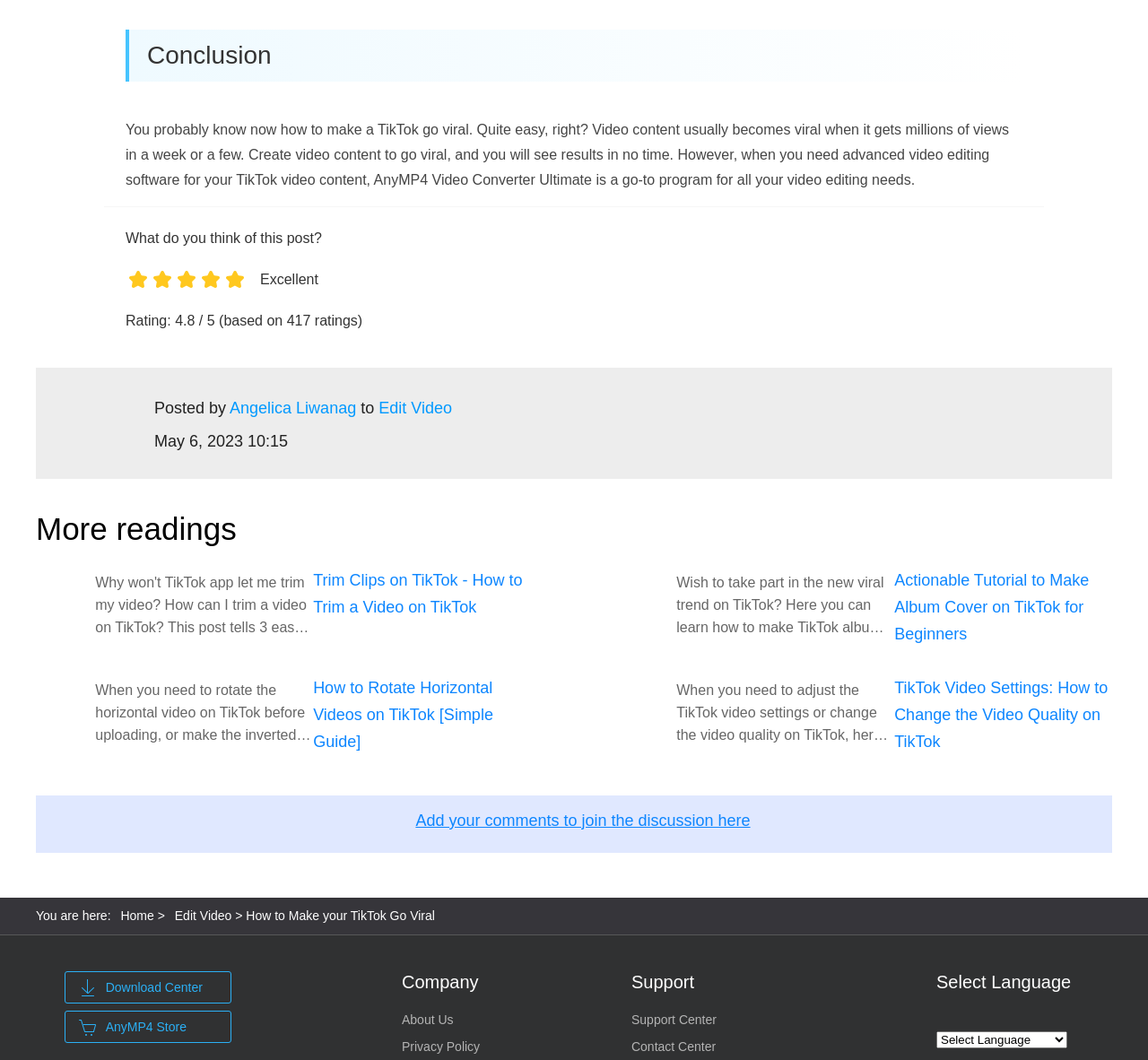Please pinpoint the bounding box coordinates for the region I should click to adhere to this instruction: "View the author's profile".

[0.2, 0.376, 0.31, 0.393]